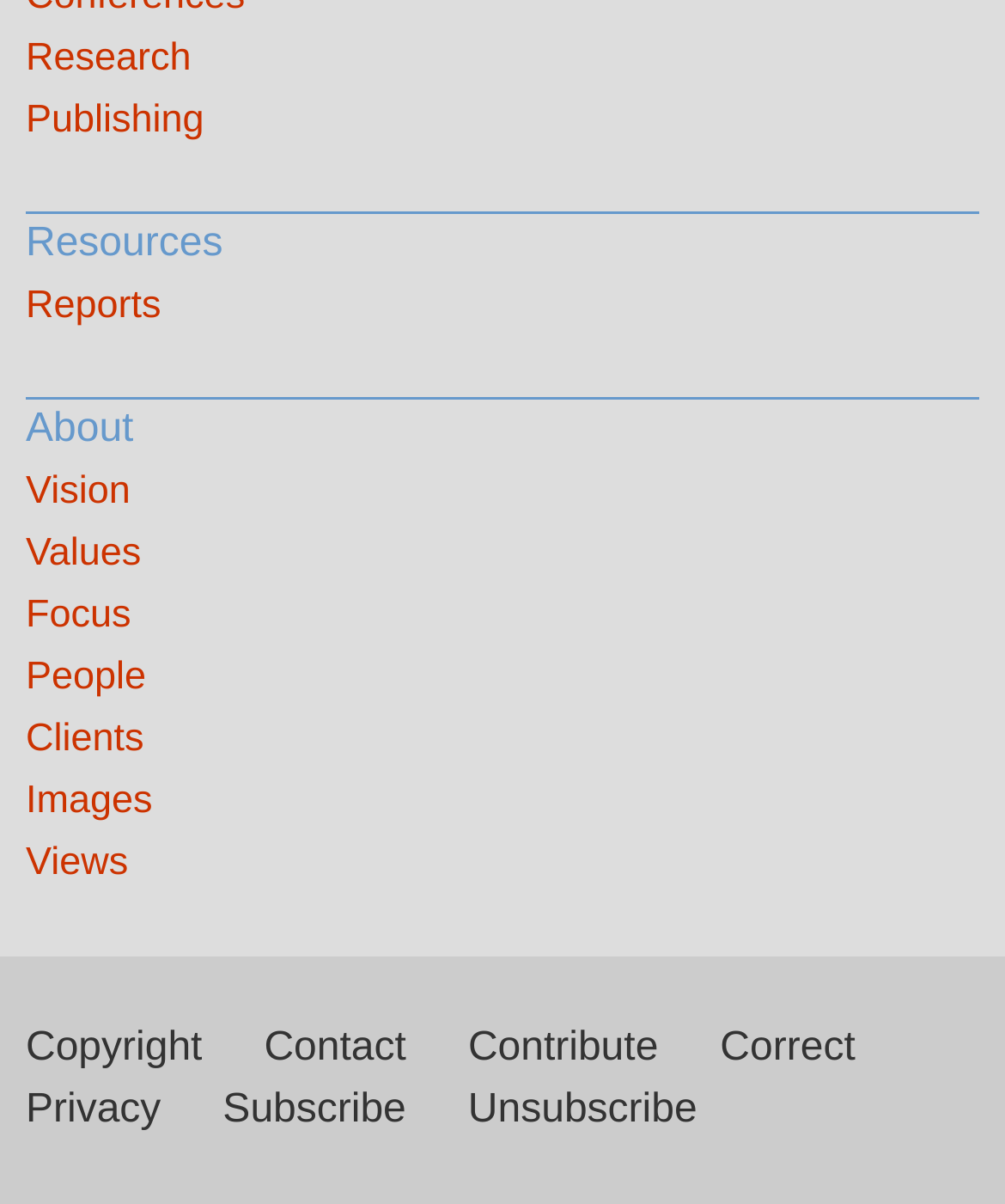Please identify the bounding box coordinates of the element's region that I should click in order to complete the following instruction: "Subscribe to the newsletter". The bounding box coordinates consist of four float numbers between 0 and 1, i.e., [left, top, right, bottom].

[0.222, 0.904, 0.404, 0.94]